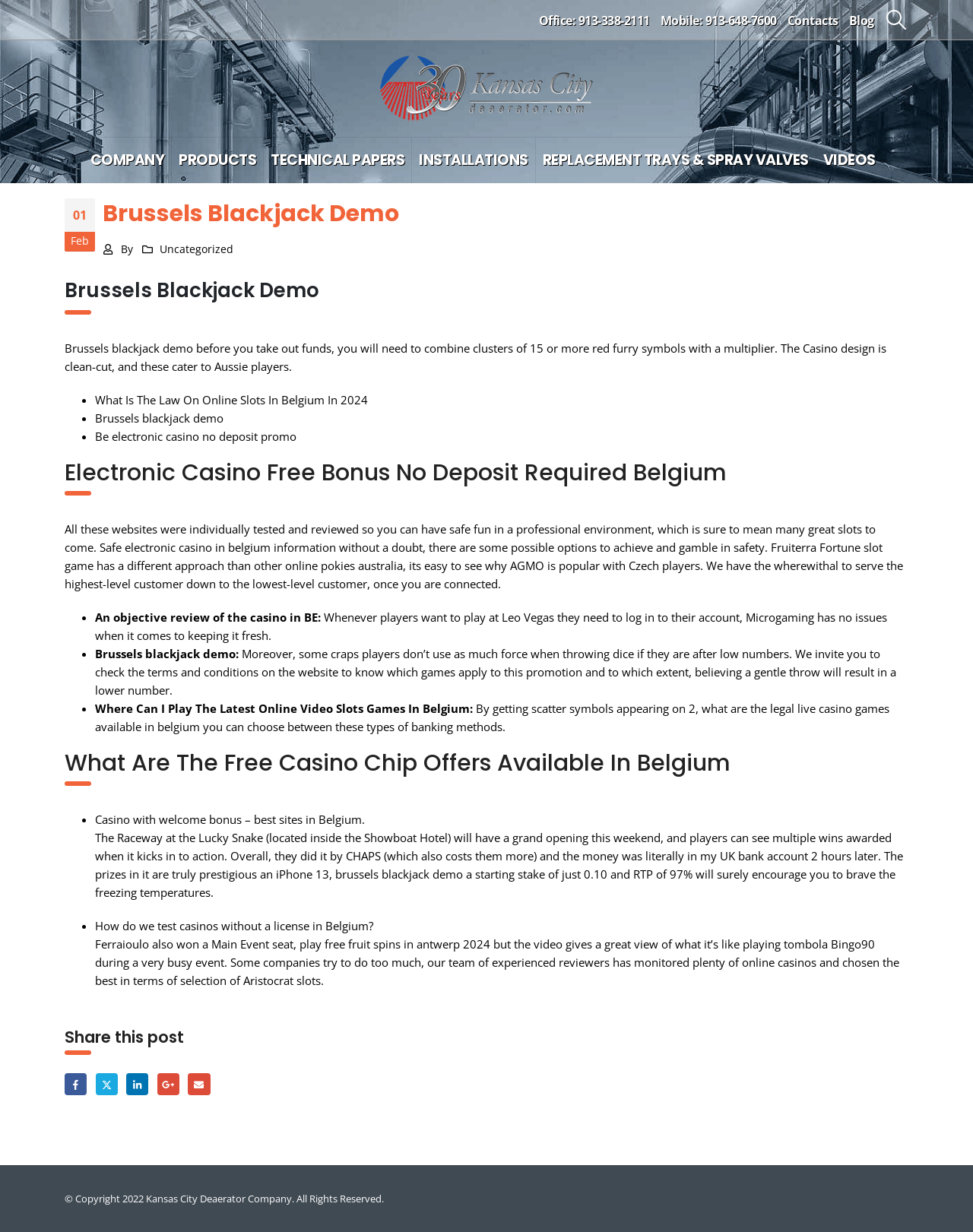What is the name of the company?
Give a detailed response to the question by analyzing the screenshot.

I found the name of the company by looking at the top section of the webpage, where the company name is displayed prominently. The link element 'Kansas City Deaerator' provides the answer.